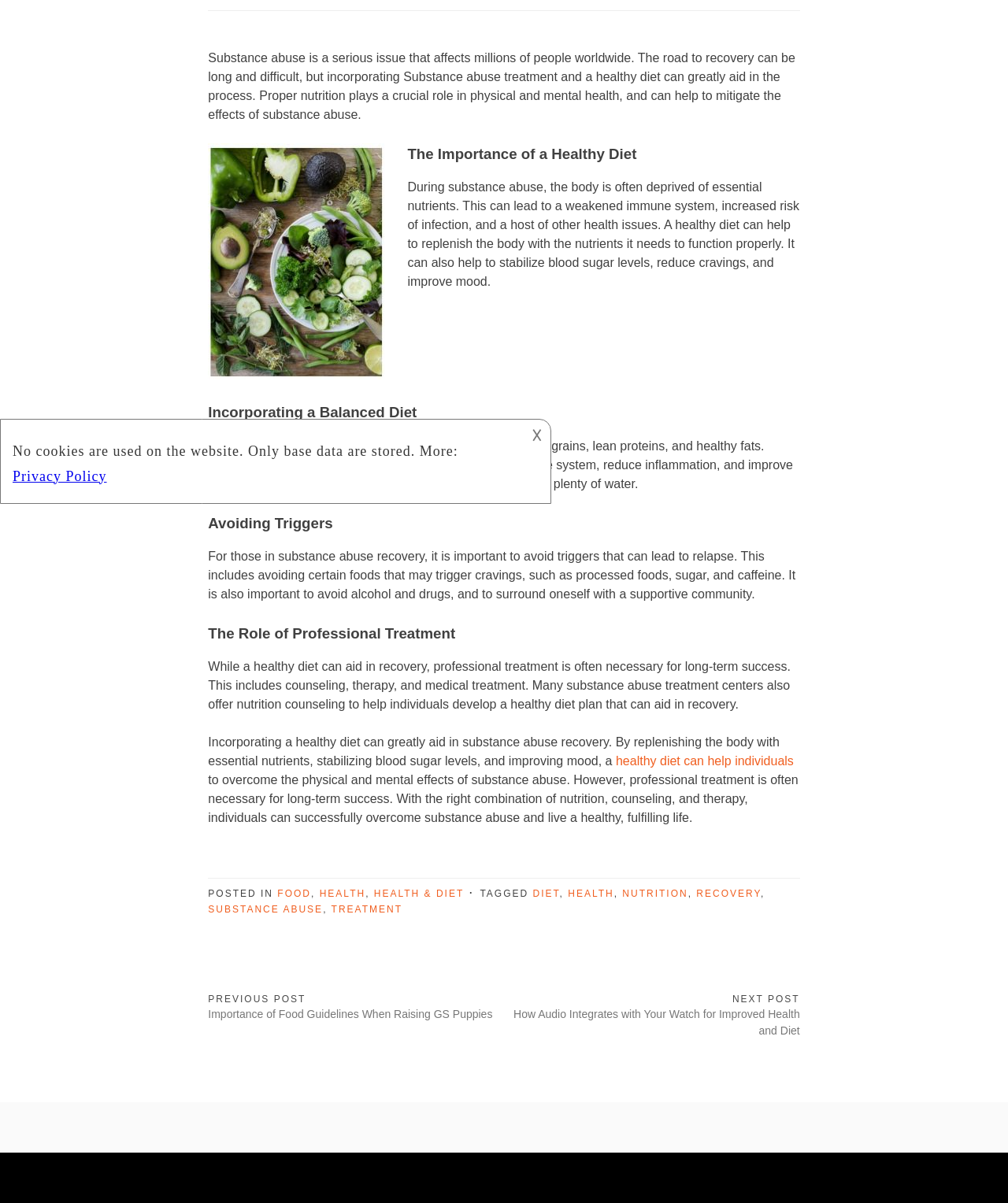Given the element description: "Recovery", predict the bounding box coordinates of the UI element it refers to, using four float numbers between 0 and 1, i.e., [left, top, right, bottom].

[0.691, 0.738, 0.755, 0.747]